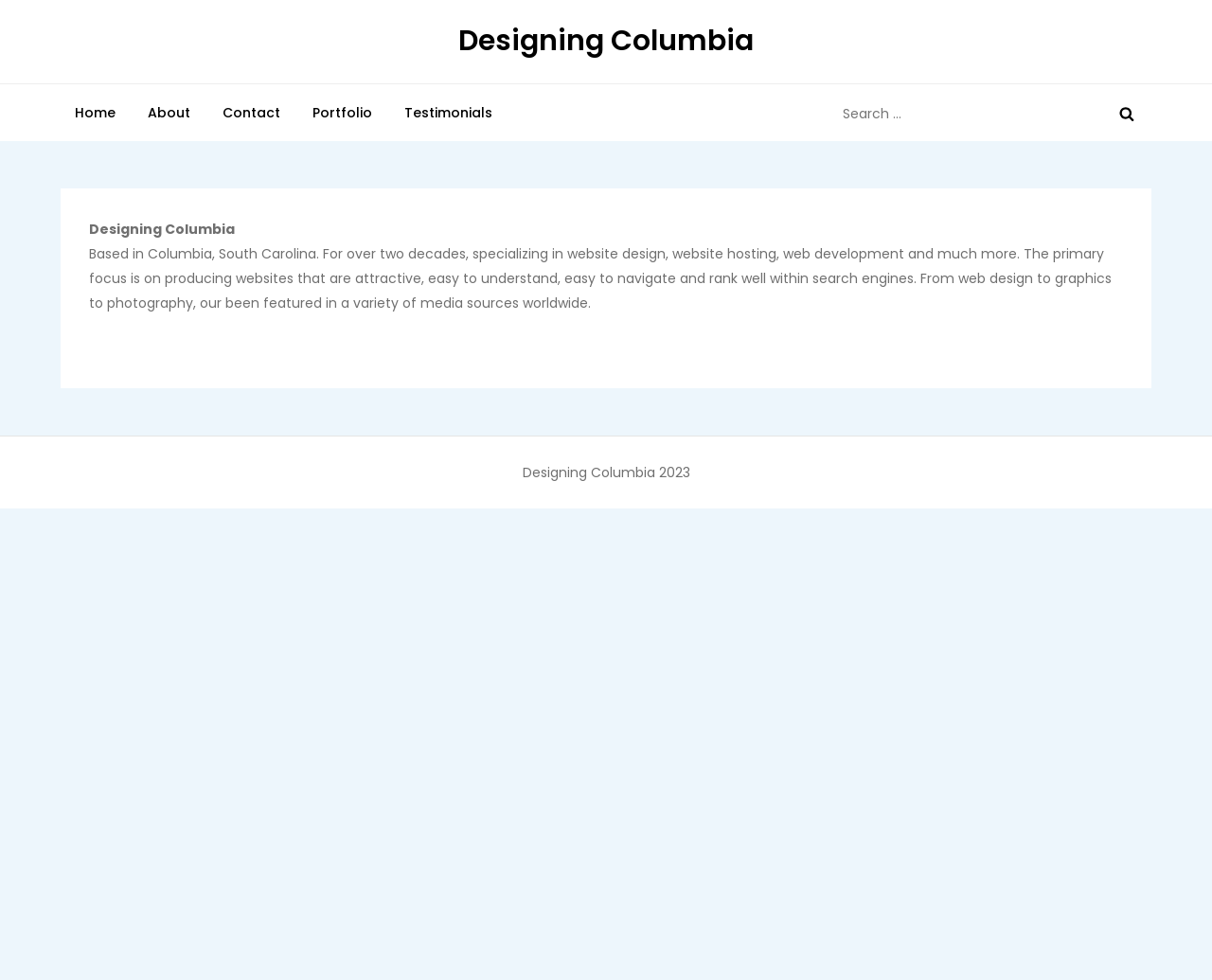What is the company name? Based on the image, give a response in one word or a short phrase.

Designing Columbia